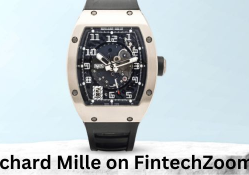Craft a detailed explanation of the image.

The image features a luxurious Richard Mille watch prominently displayed against a soft, light blue background. This high-end timepiece showcases a sleek, modern design with a sophisticated black rubber strap and a detailed dial that highlights intricate mechanisms and luminous markers for easy time reading. The image is part of an article titled "Fintechzoom Richard Mille," suggesting a focus on luxury goods or watch-related content. The stylish presentation emphasizes the elegance and craftsmanship associated with the Richard Mille brand, appealing to watch enthusiasts and collectors alike.